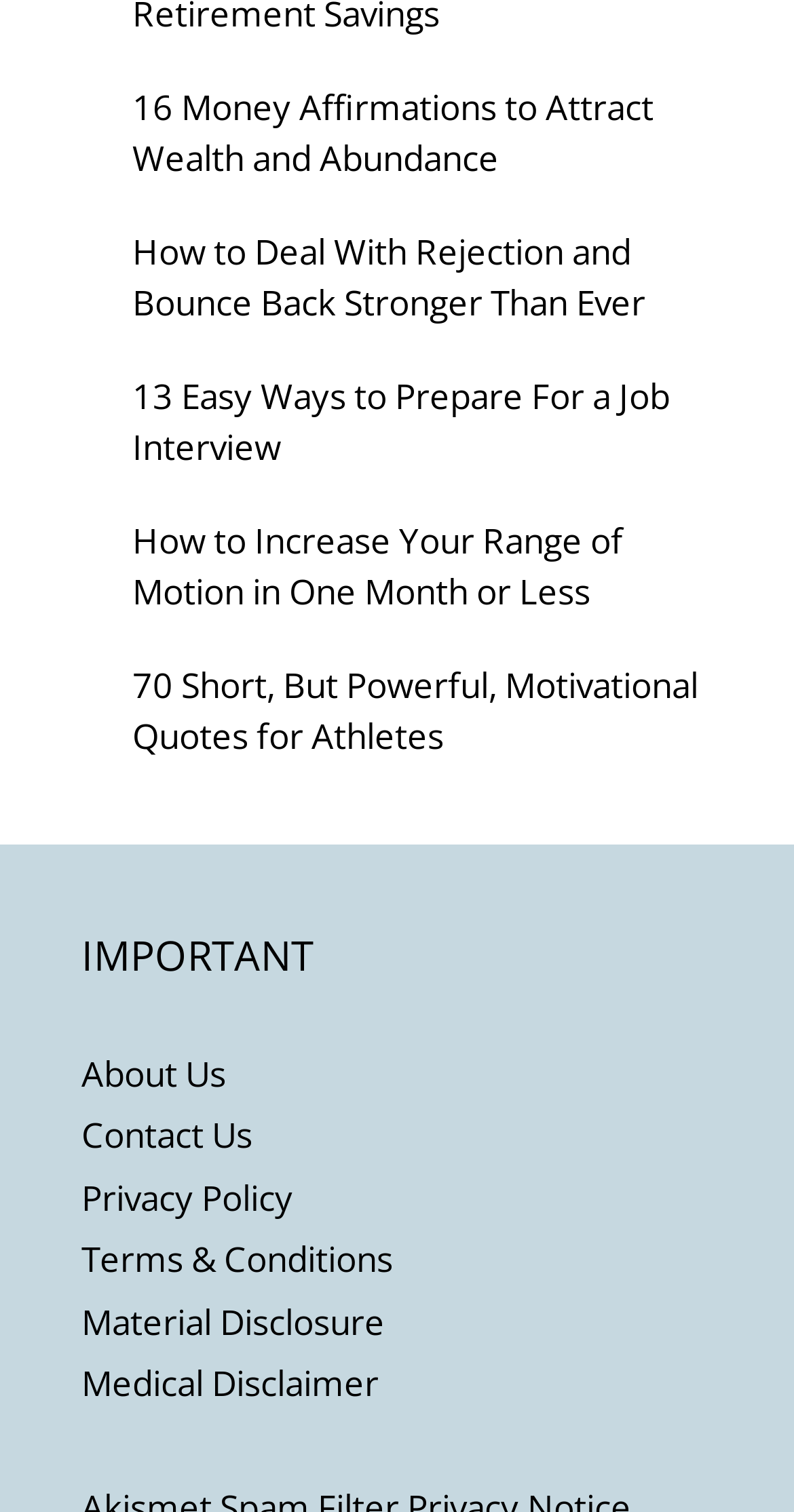Determine the bounding box coordinates for the element that should be clicked to follow this instruction: "Visit the about us page". The coordinates should be given as four float numbers between 0 and 1, in the format [left, top, right, bottom].

[0.103, 0.694, 0.285, 0.725]